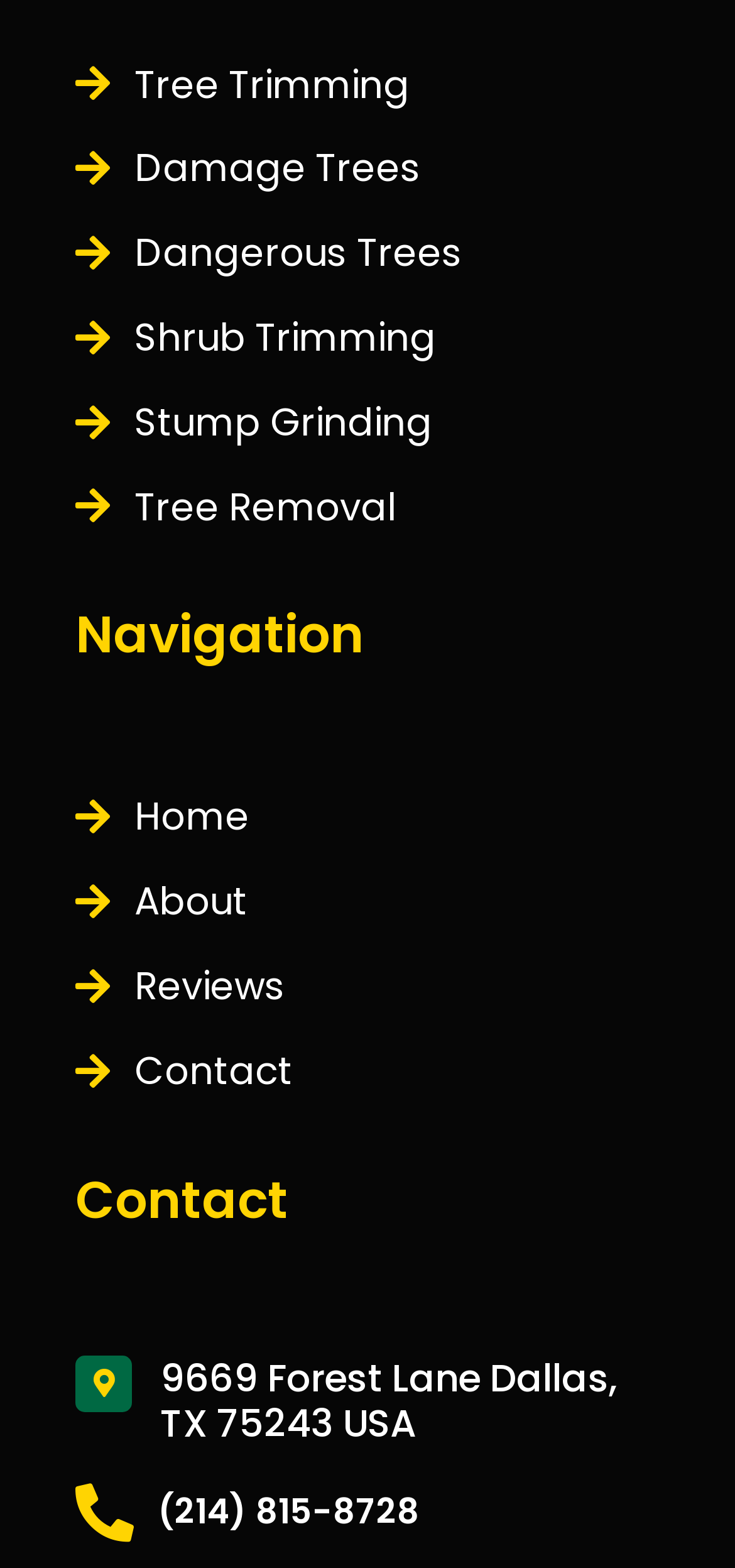Could you provide the bounding box coordinates for the portion of the screen to click to complete this instruction: "view Contact"?

[0.103, 0.691, 0.897, 0.726]